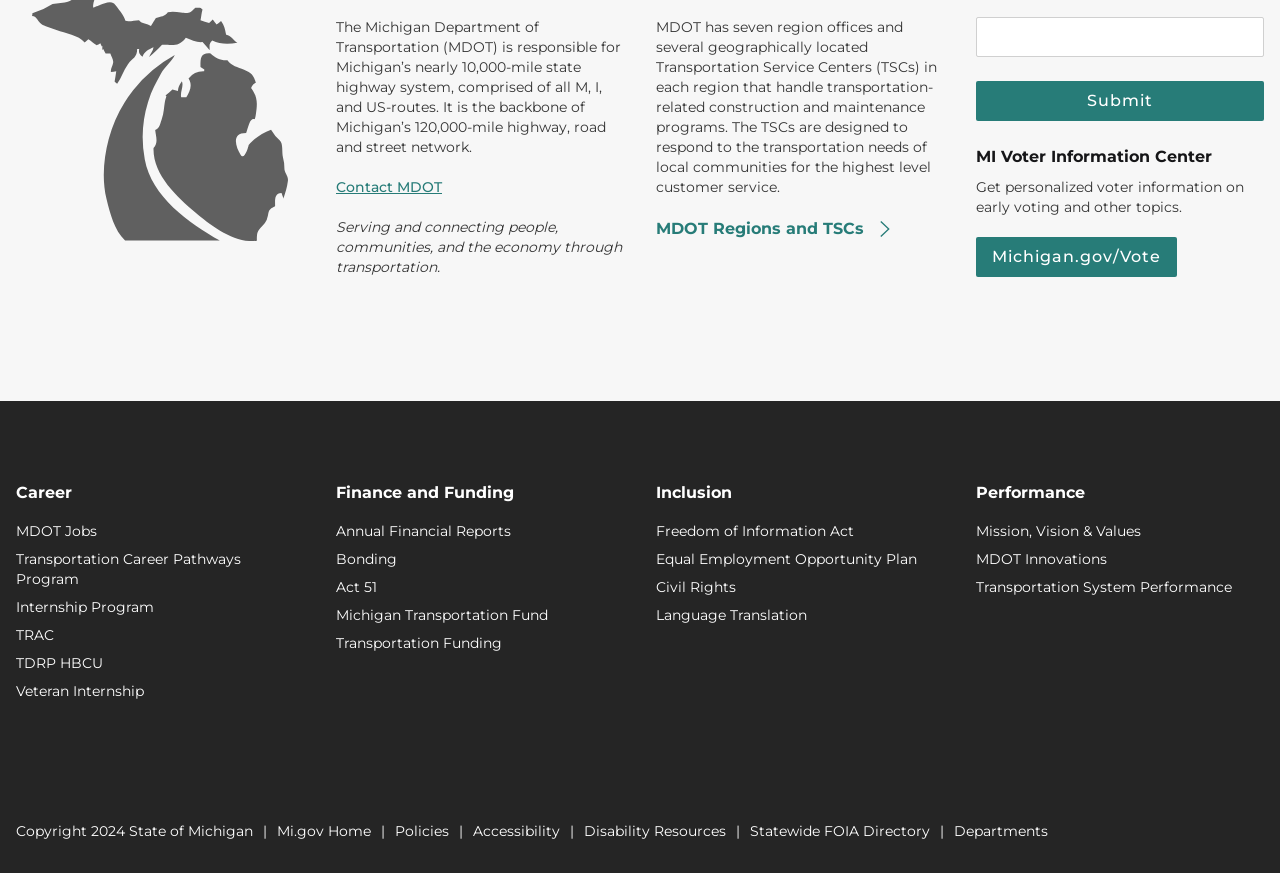Please mark the bounding box coordinates of the area that should be clicked to carry out the instruction: "Get personalized voter information".

[0.762, 0.272, 0.92, 0.318]